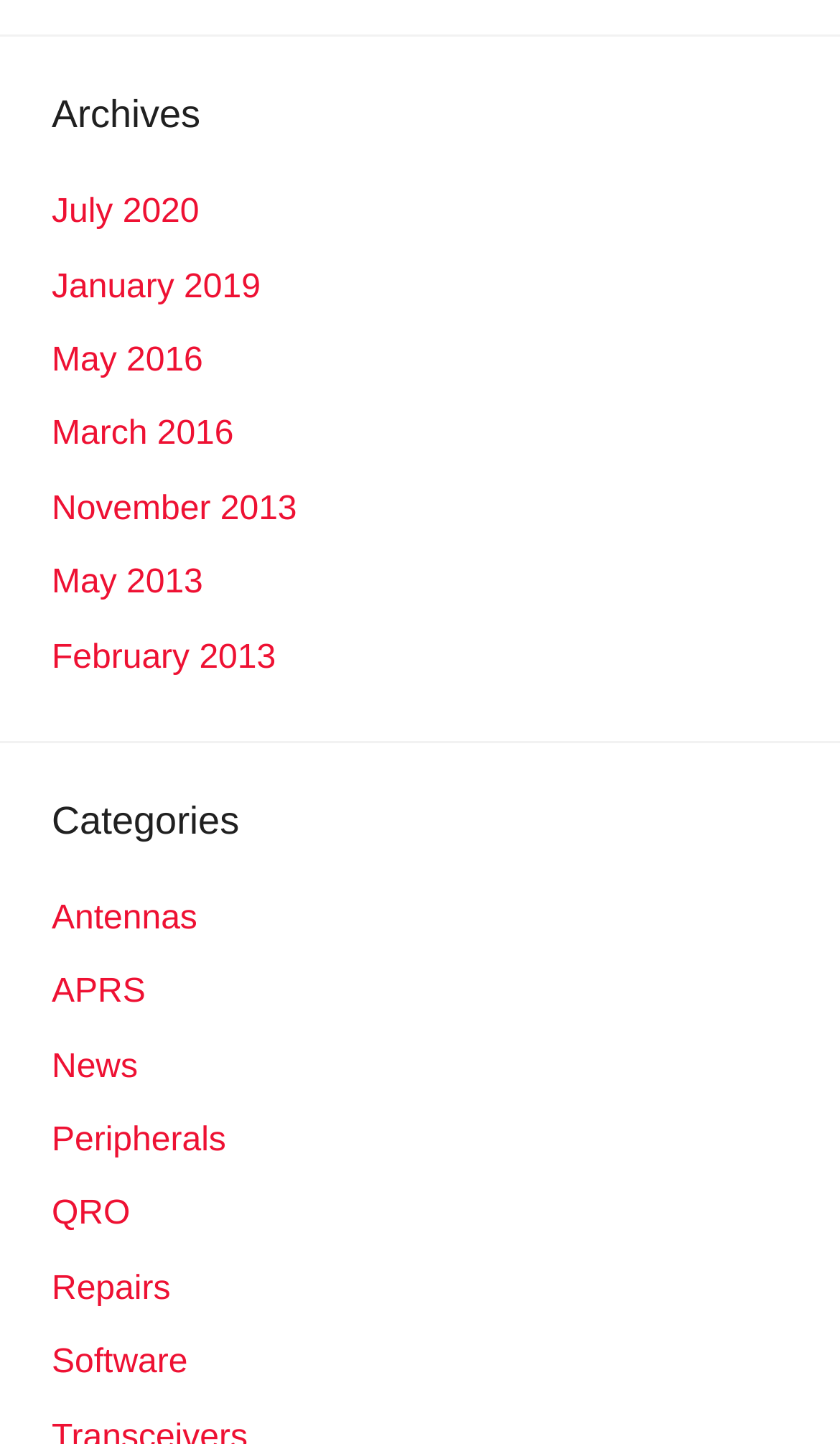What is the position of the 'Categories' heading? Analyze the screenshot and reply with just one word or a short phrase.

Below 'Archives'